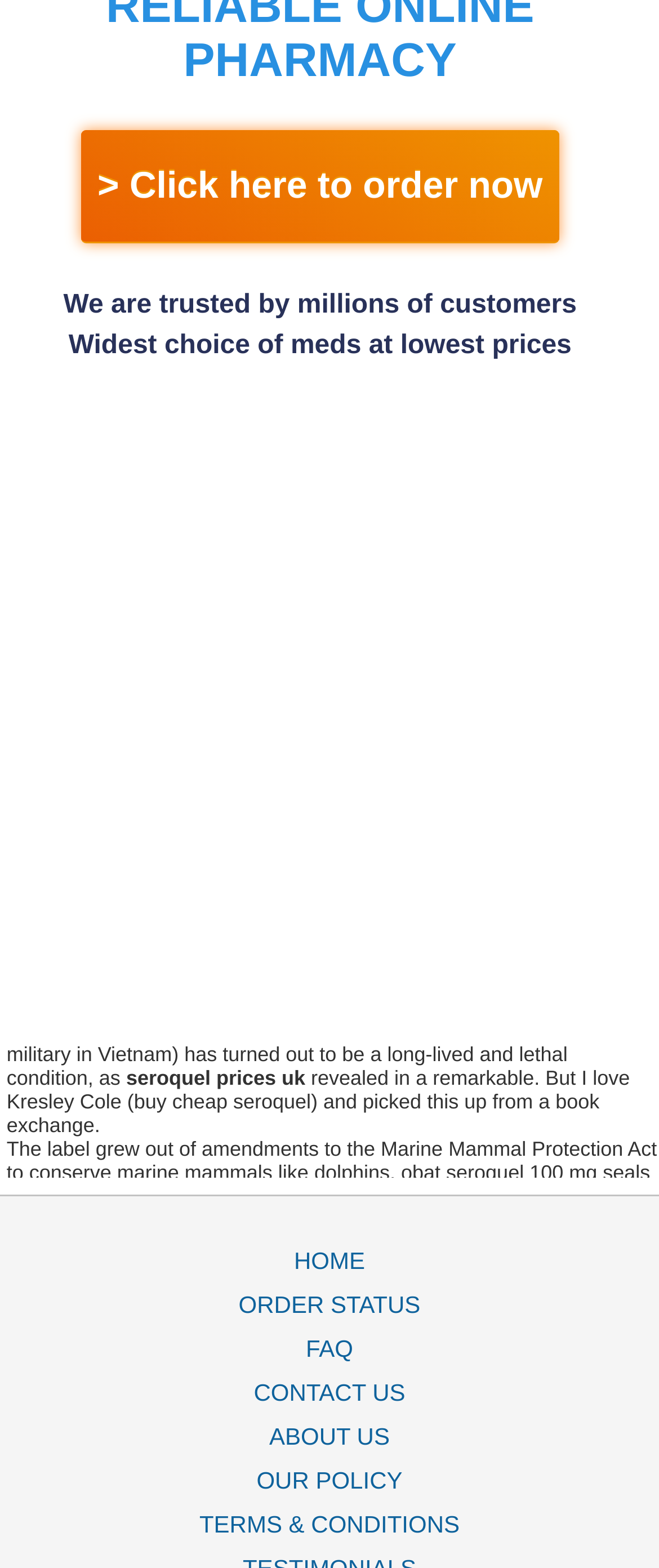Identify the bounding box of the UI element described as follows: "Order Status". Provide the coordinates as four float numbers in the range of 0 to 1 [left, top, right, bottom].

[0.026, 0.823, 0.974, 0.851]